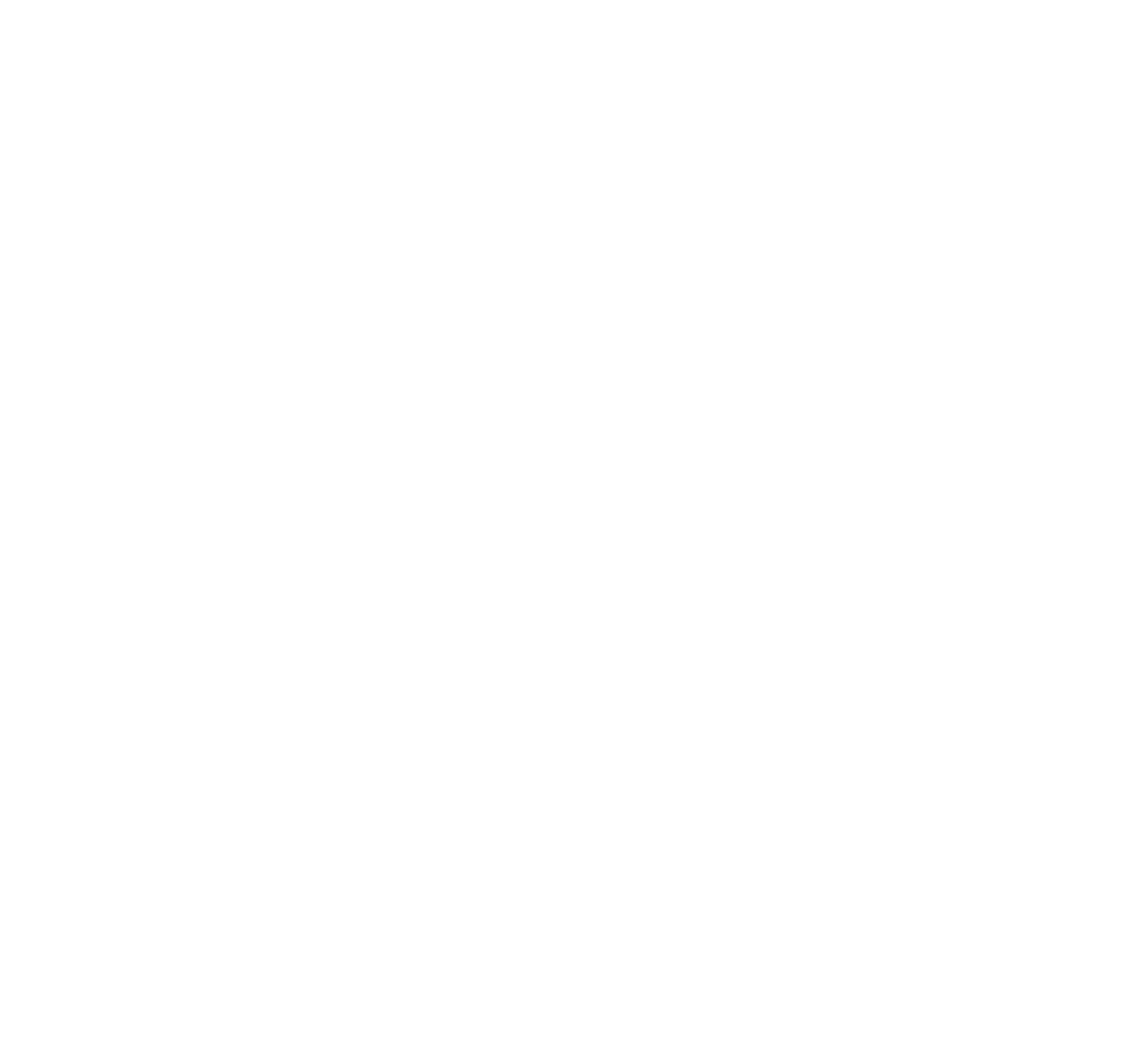Please respond to the question using a single word or phrase:
What is the maximum grant provided by the EIT?

4 million euro